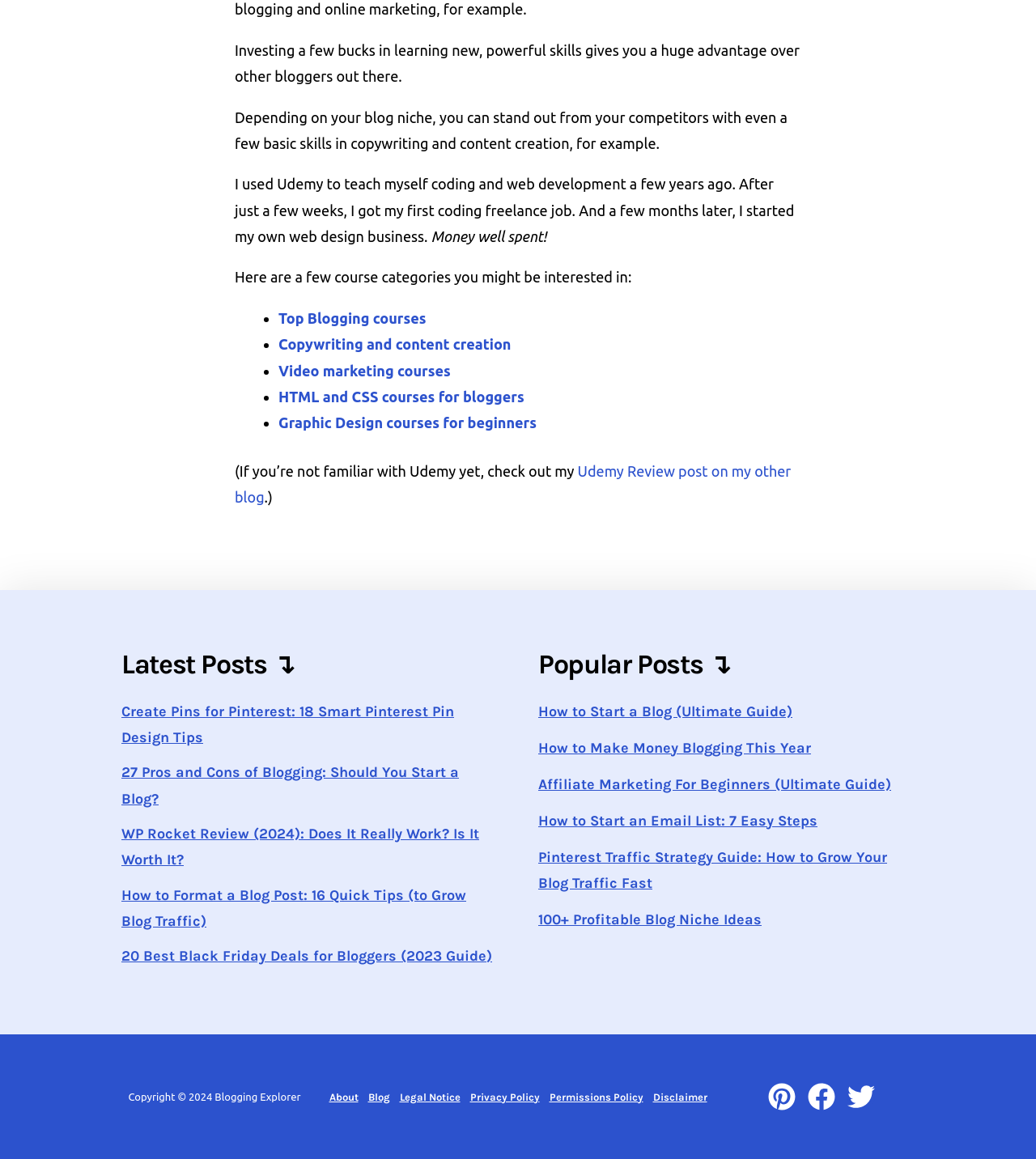What is the author's experience with Udemy? Look at the image and give a one-word or short phrase answer.

Taught themselves coding and web development